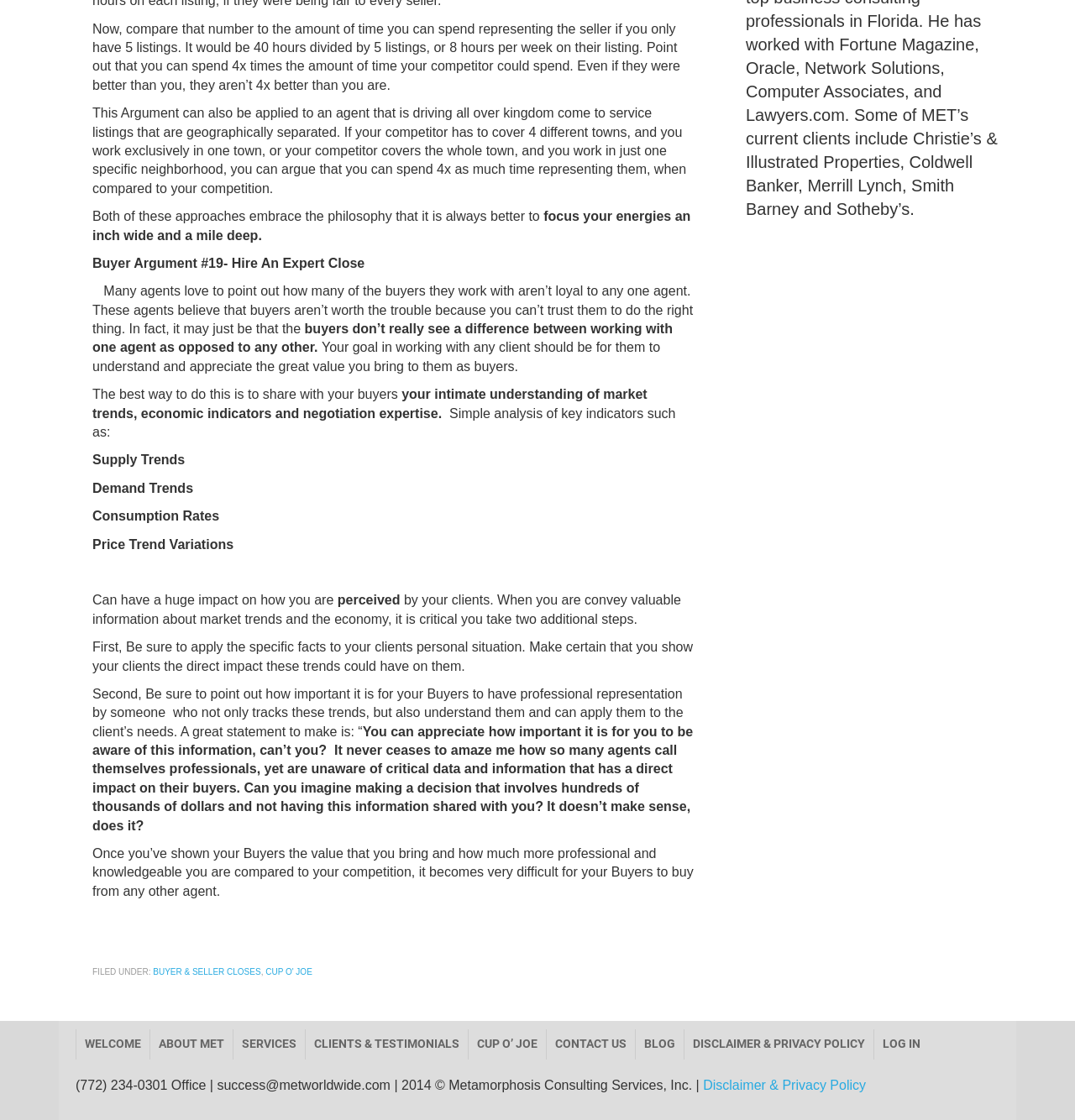Provide the bounding box coordinates of the section that needs to be clicked to accomplish the following instruction: "Click on 'CONTACT US'."

[0.509, 0.919, 0.591, 0.946]